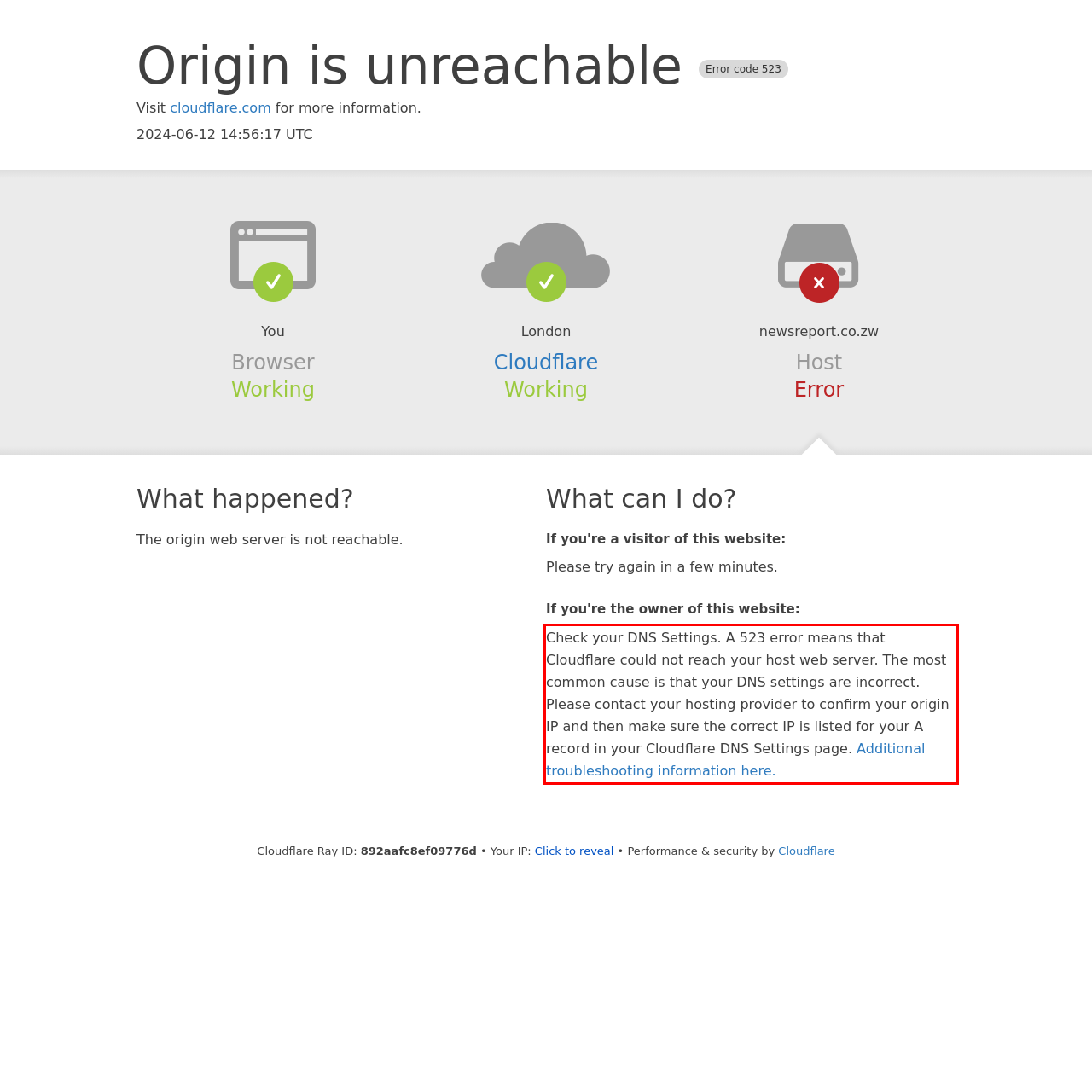You are provided with a screenshot of a webpage that includes a UI element enclosed in a red rectangle. Extract the text content inside this red rectangle.

Check your DNS Settings. A 523 error means that Cloudflare could not reach your host web server. The most common cause is that your DNS settings are incorrect. Please contact your hosting provider to confirm your origin IP and then make sure the correct IP is listed for your A record in your Cloudflare DNS Settings page. Additional troubleshooting information here.